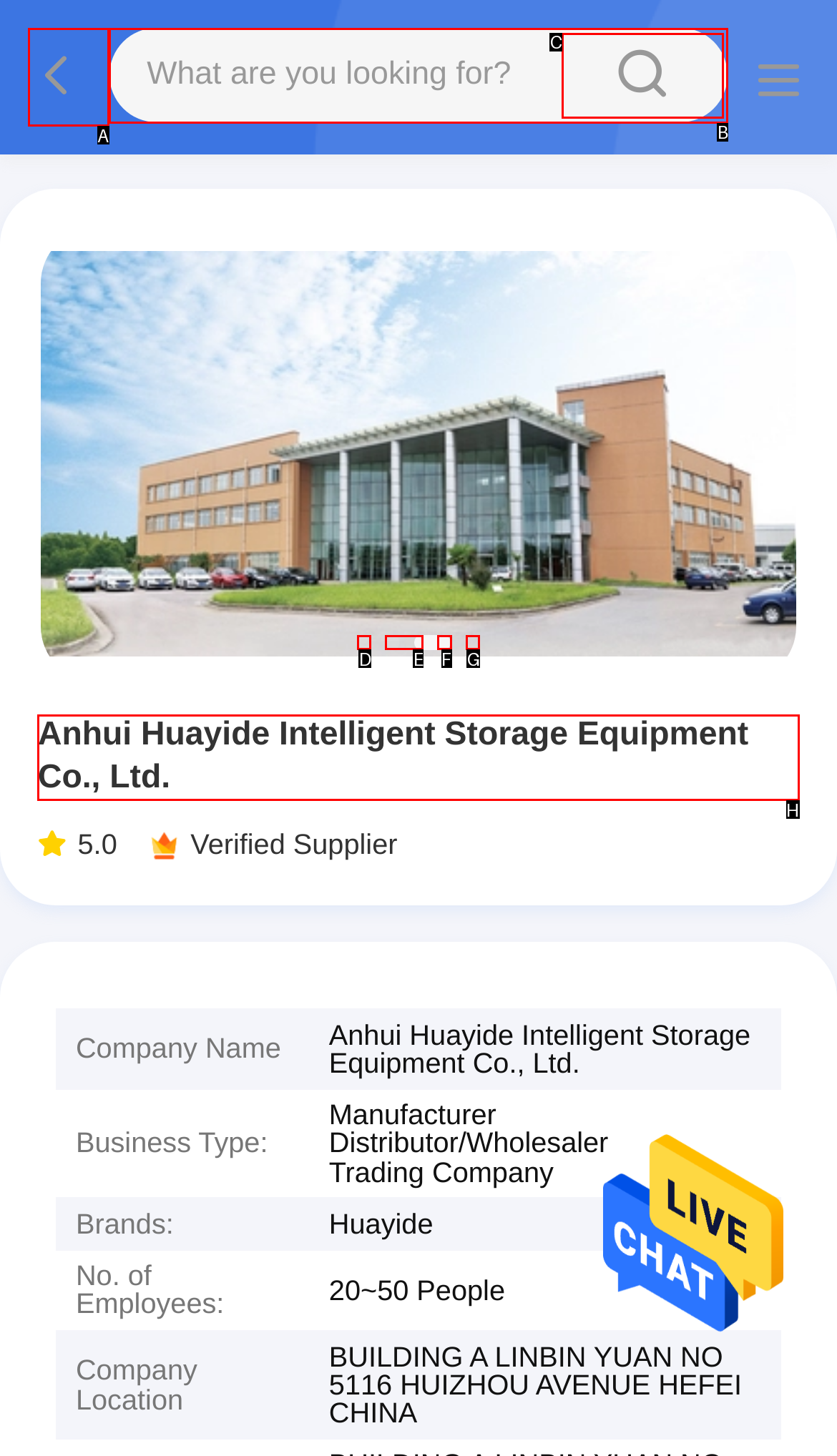Determine the letter of the UI element that will complete the task: View company profile
Reply with the corresponding letter.

H